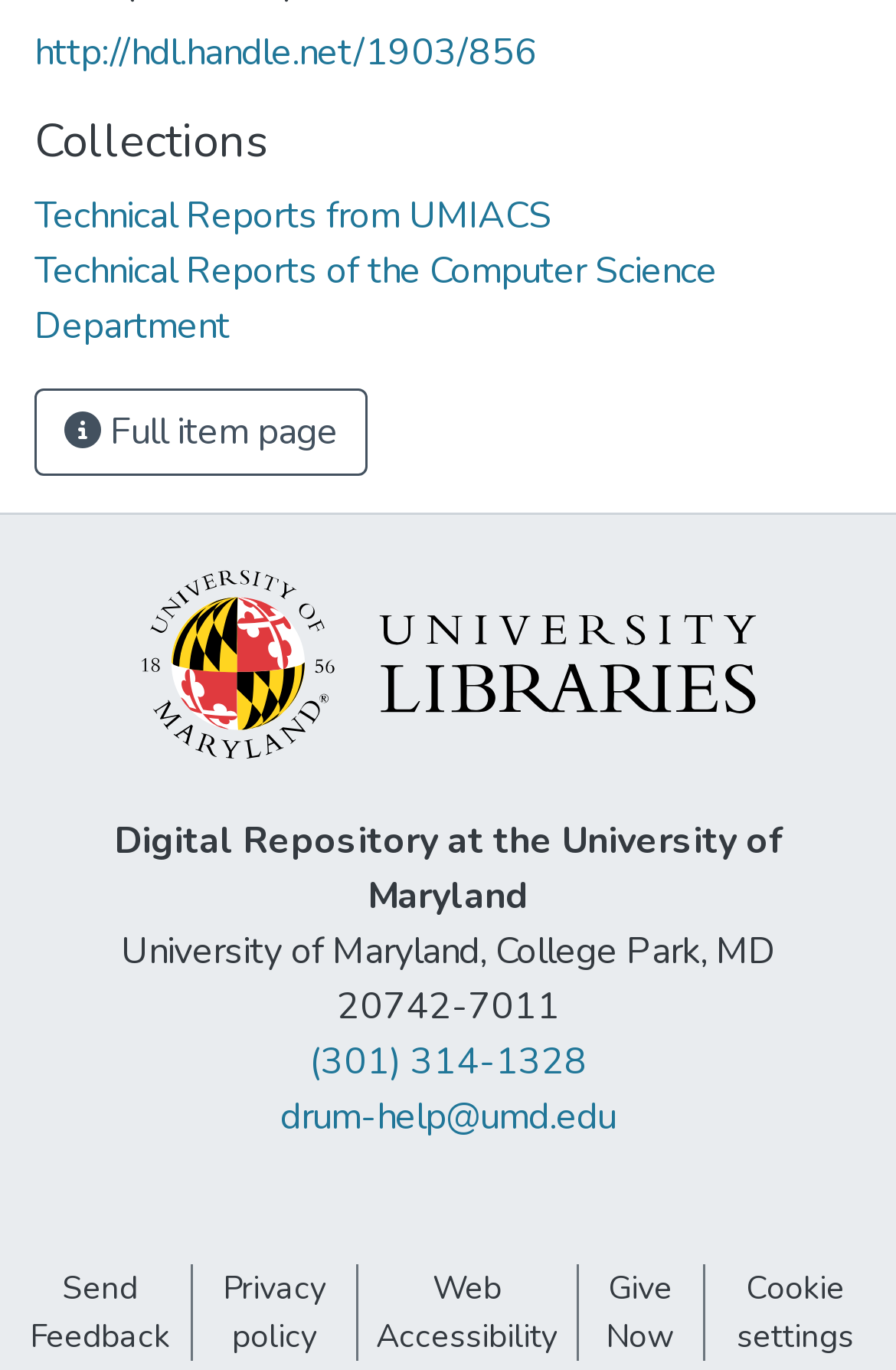Specify the bounding box coordinates of the region I need to click to perform the following instruction: "Send feedback". The coordinates must be four float numbers in the range of 0 to 1, i.e., [left, top, right, bottom].

[0.01, 0.923, 0.213, 0.993]